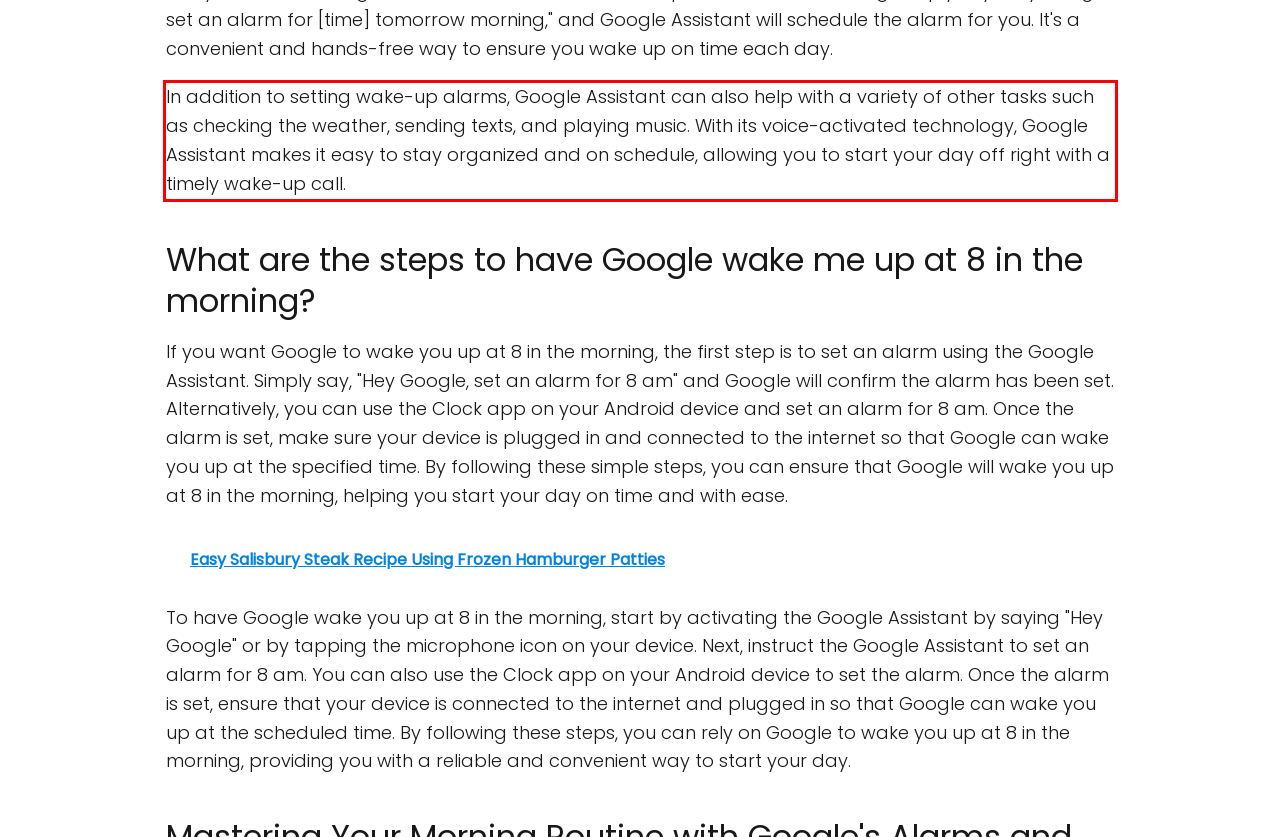Using the provided screenshot of a webpage, recognize the text inside the red rectangle bounding box by performing OCR.

In addition to setting wake-up alarms, Google Assistant can also help with a variety of other tasks such as checking the weather, sending texts, and playing music. With its voice-activated technology, Google Assistant makes it easy to stay organized and on schedule, allowing you to start your day off right with a timely wake-up call.